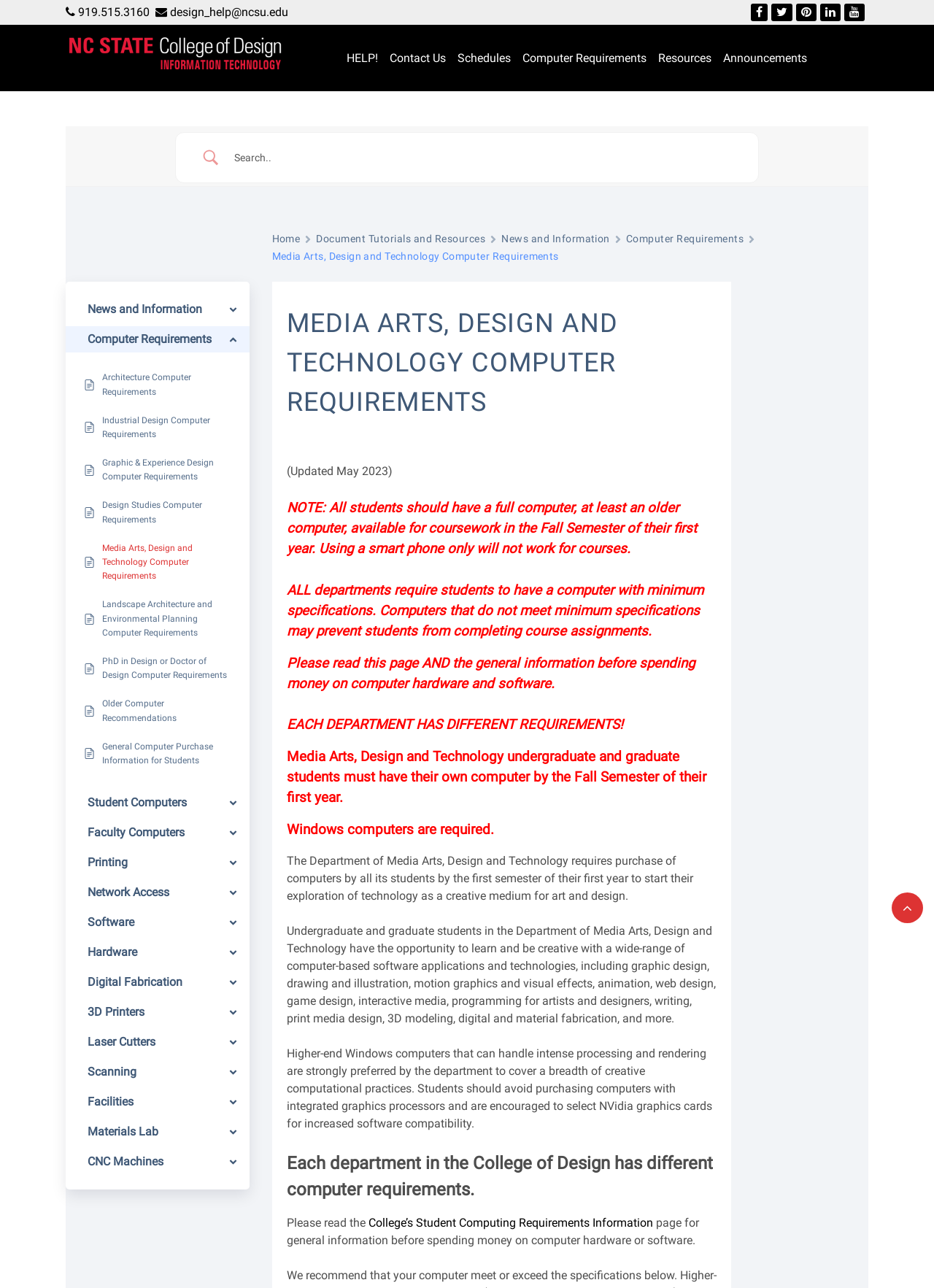Determine the bounding box coordinates for the region that must be clicked to execute the following instruction: "click the 'HELP!' link".

[0.364, 0.036, 0.411, 0.055]